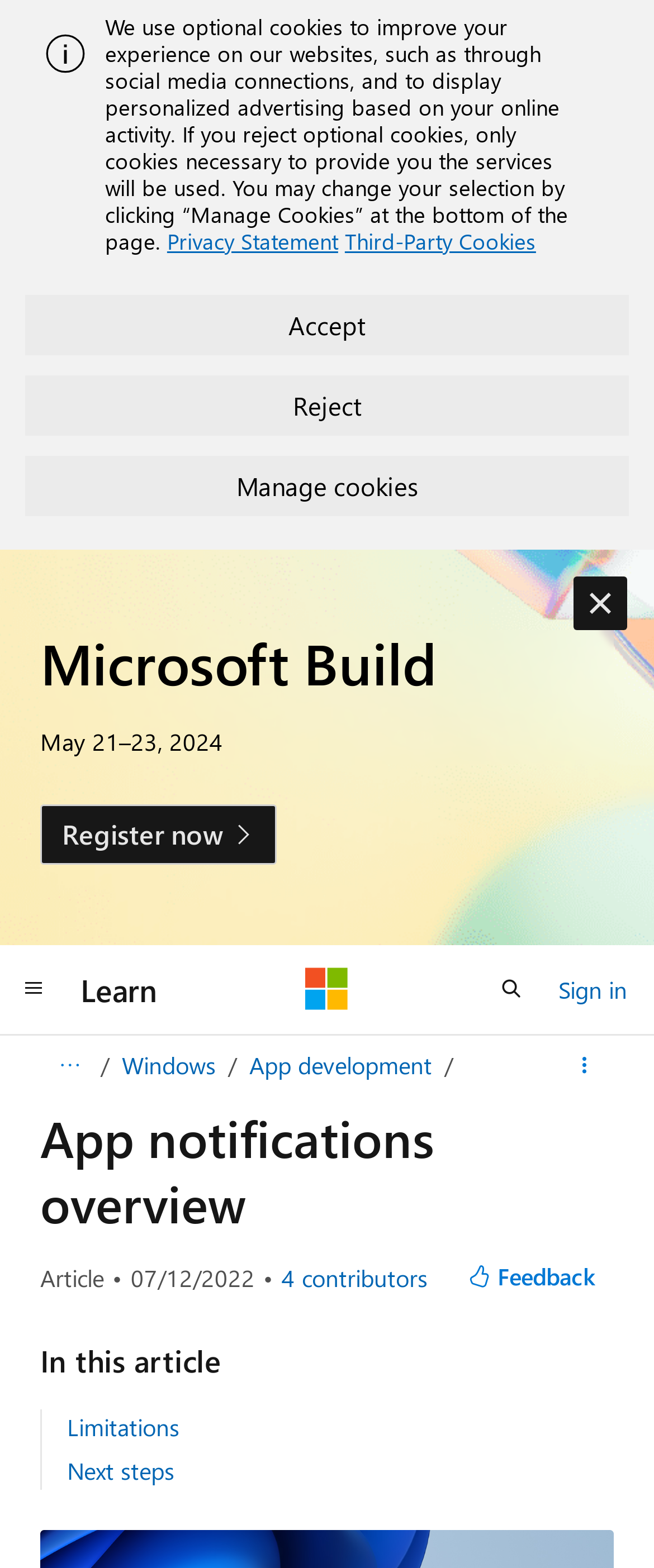Based on the image, provide a detailed and complete answer to the question: 
How many contributors are there for this article?

I found the answer by looking at the button 'View all contributors' which has a text '4 contributors' next to it.